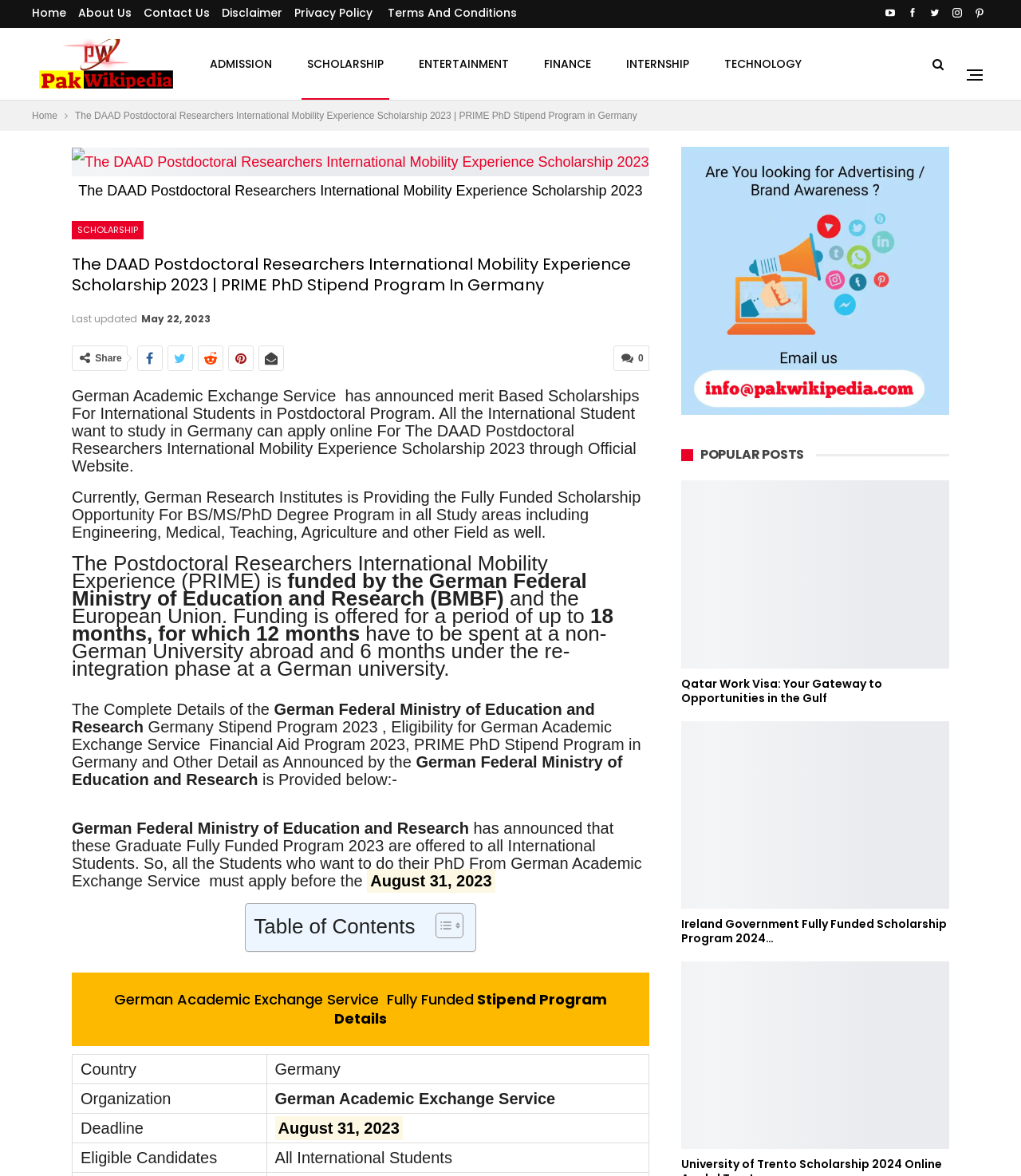Please answer the following question using a single word or phrase: 
What is the purpose of the PRIME program?

Funded by the German Federal Ministry of Education and Research and the European Union